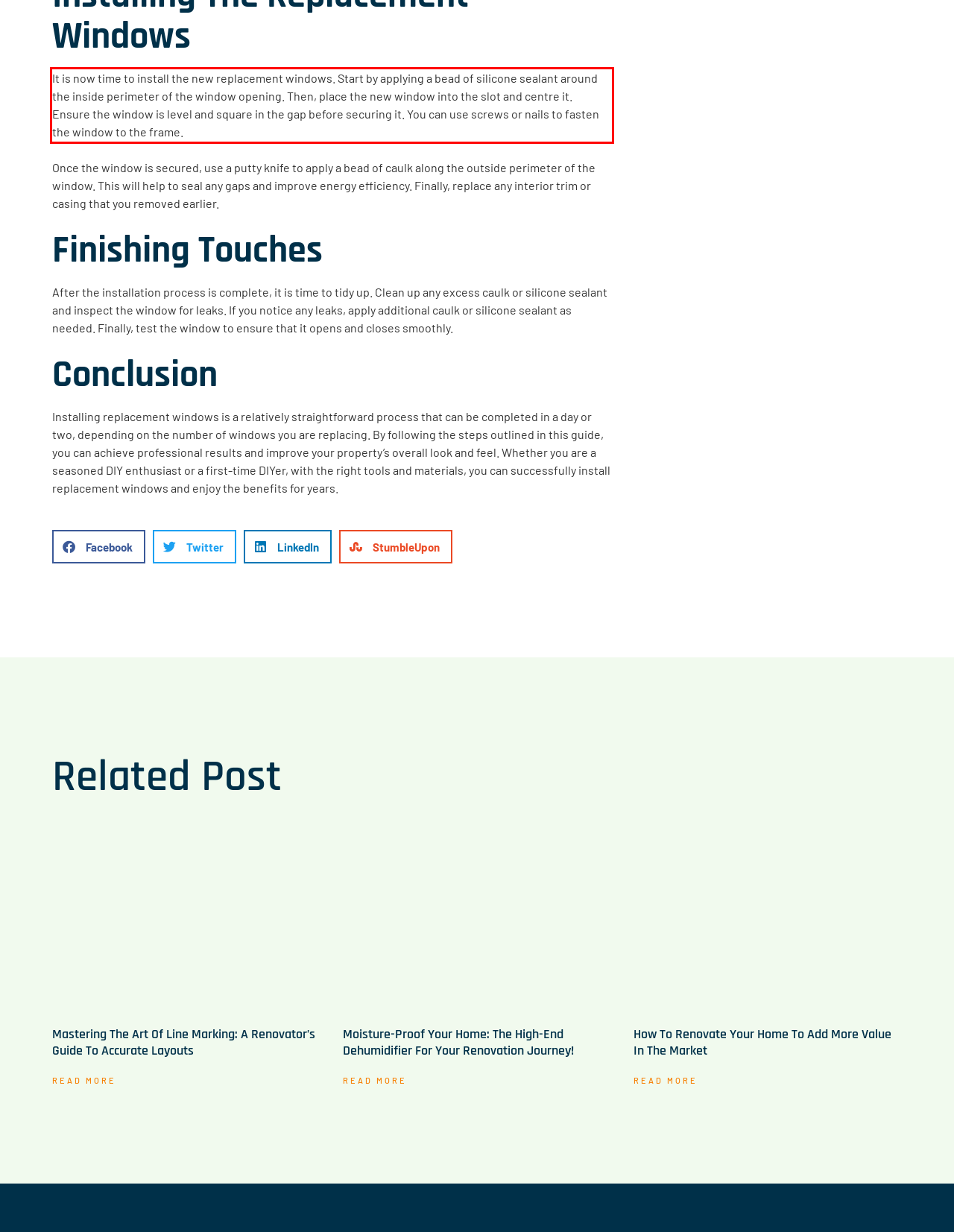Observe the screenshot of the webpage that includes a red rectangle bounding box. Conduct OCR on the content inside this red bounding box and generate the text.

It is now time to install the new replacement windows. Start by applying a bead of silicone sealant around the inside perimeter of the window opening. Then, place the new window into the slot and centre it. Ensure the window is level and square in the gap before securing it. You can use screws or nails to fasten the window to the frame.